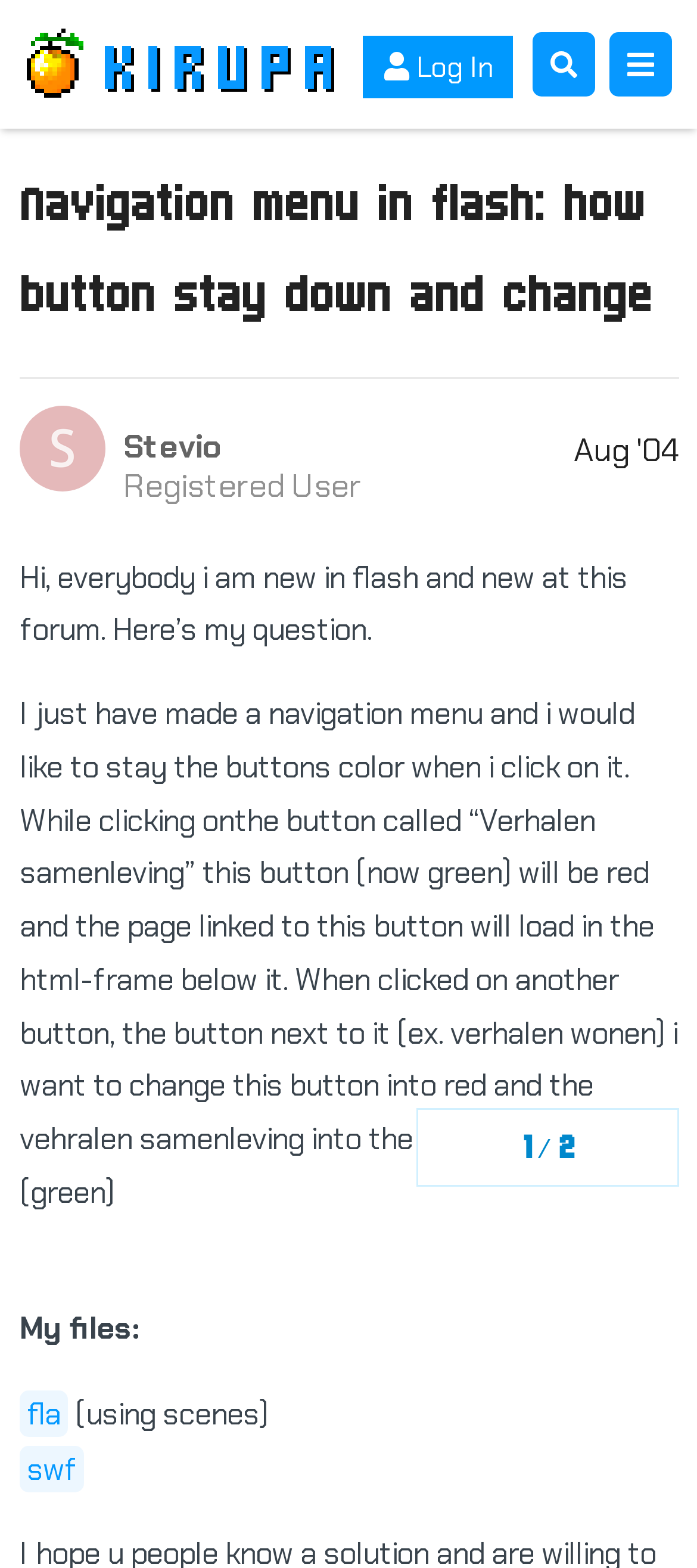Can you identify the bounding box coordinates of the clickable region needed to carry out this instruction: 'View the topic progress'? The coordinates should be four float numbers within the range of 0 to 1, stated as [left, top, right, bottom].

[0.597, 0.707, 0.974, 0.757]